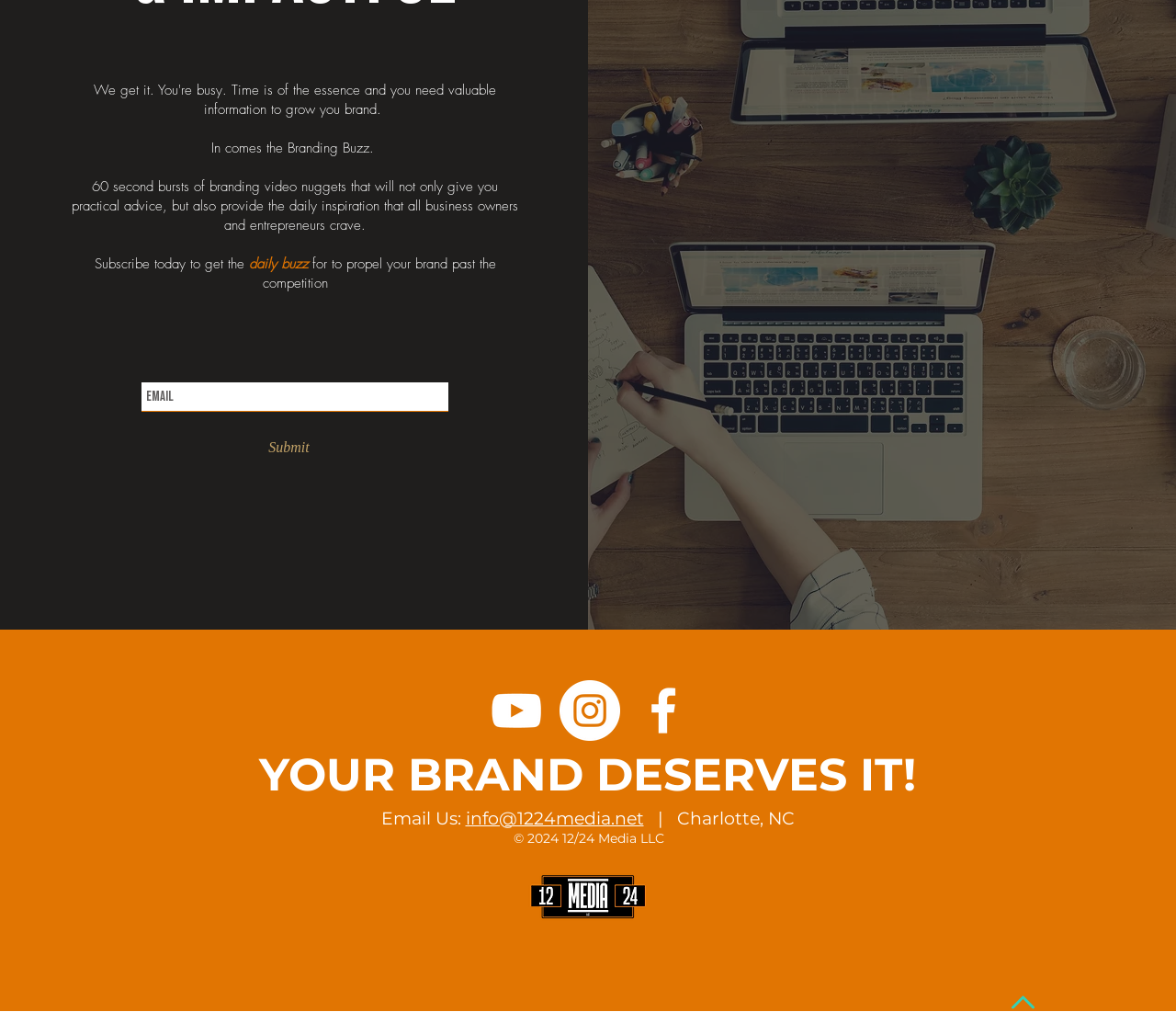Using the format (top-left x, top-left y, bottom-right x, bottom-right y), provide the bounding box coordinates for the described UI element. All values should be floating point numbers between 0 and 1: Email Us: info@1224media.net

[0.324, 0.798, 0.547, 0.819]